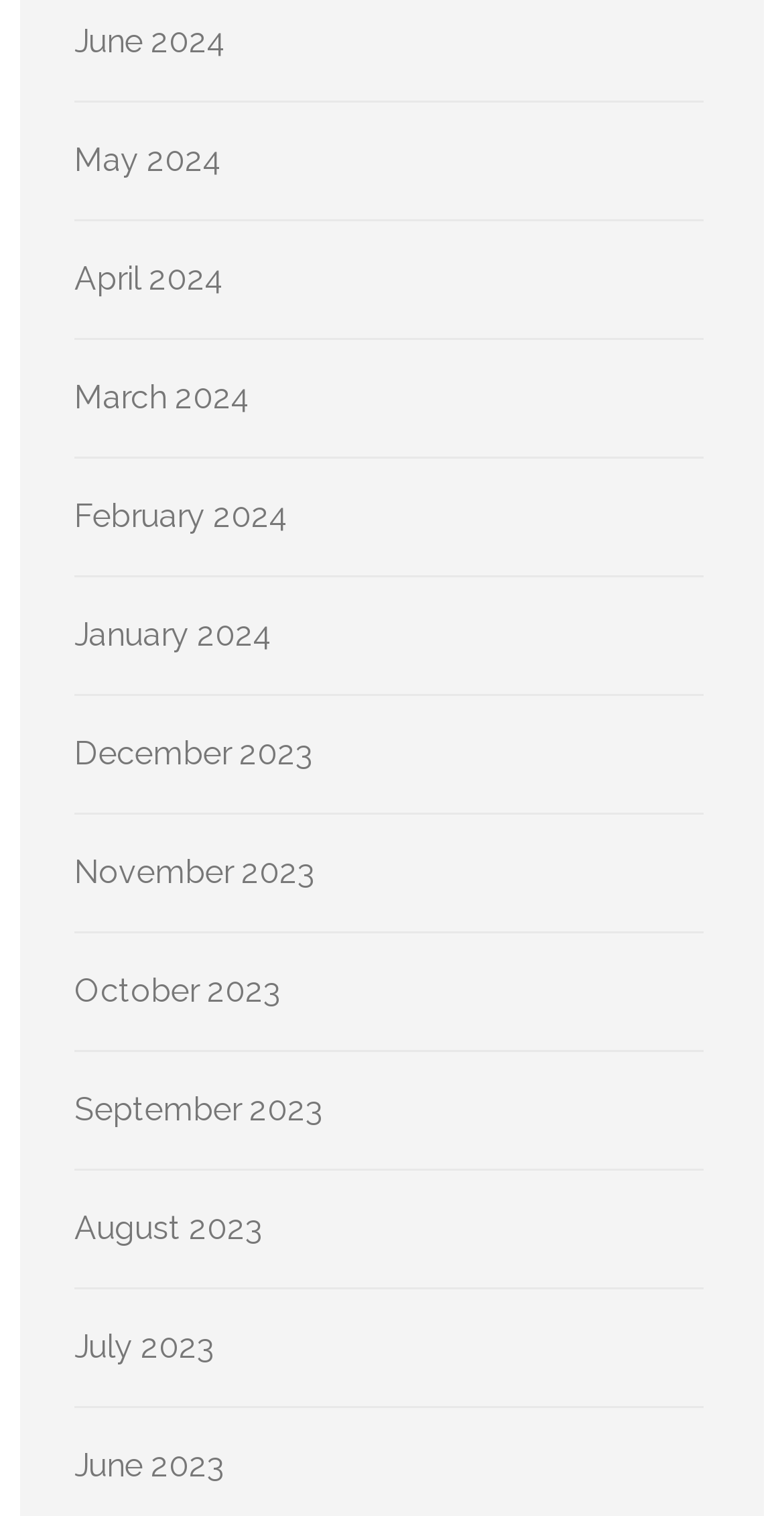Specify the bounding box coordinates of the area that needs to be clicked to achieve the following instruction: "go to May 2024".

[0.095, 0.093, 0.285, 0.118]